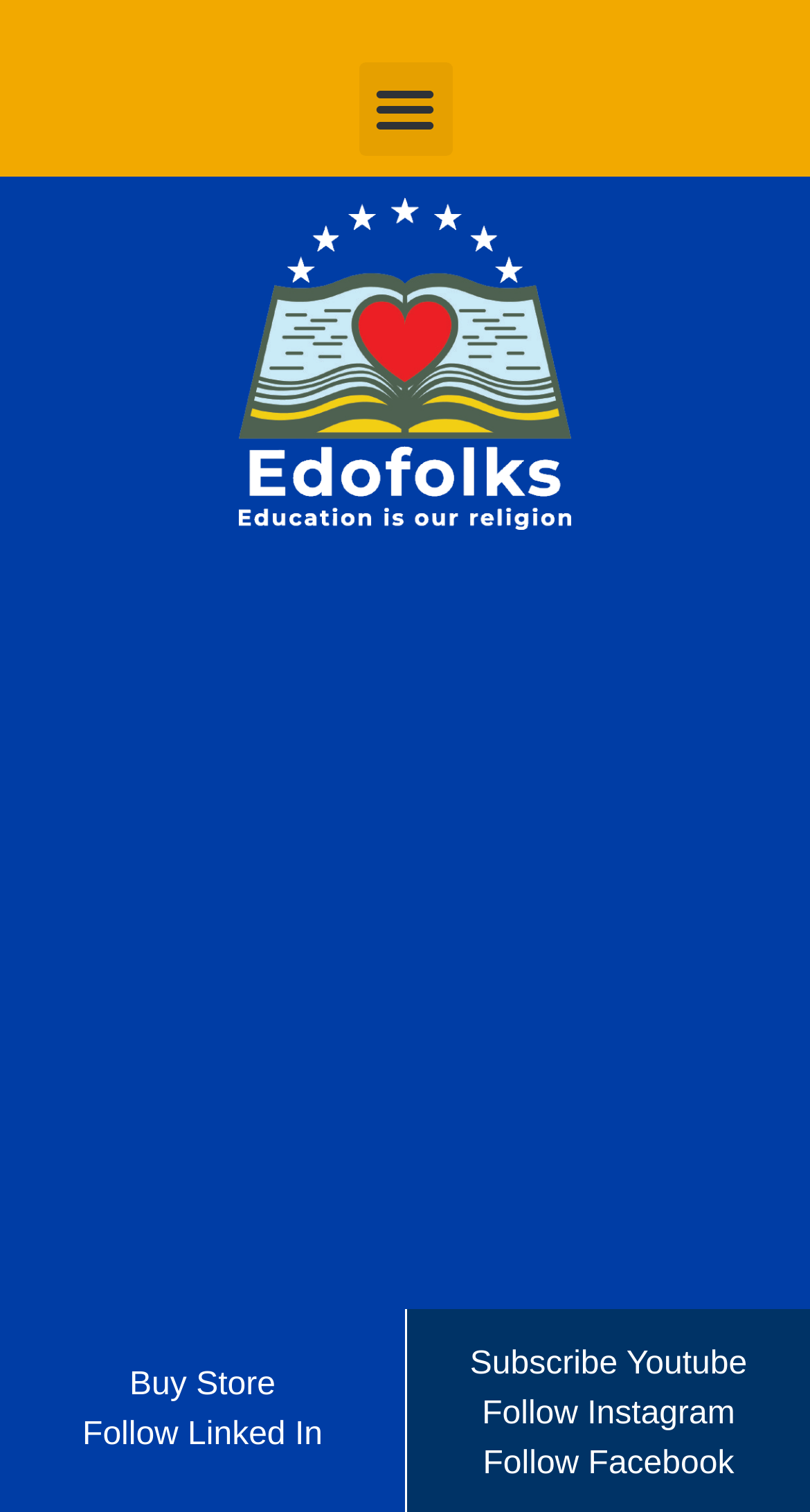Answer the question below in one word or phrase:
How many elements are present in the main content area of the webpage?

2